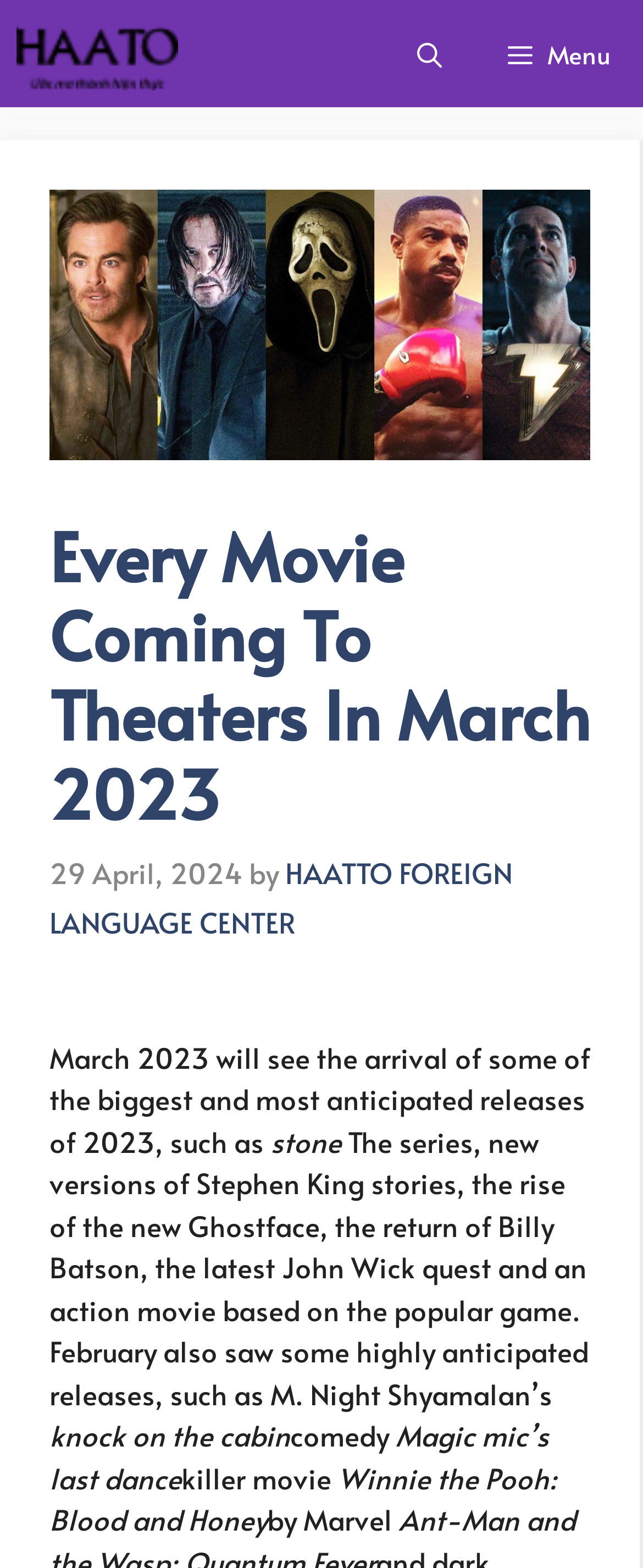Find the bounding box coordinates for the UI element that matches this description: "aria-label="Open Search Bar"".

[0.597, 0.0, 0.738, 0.068]